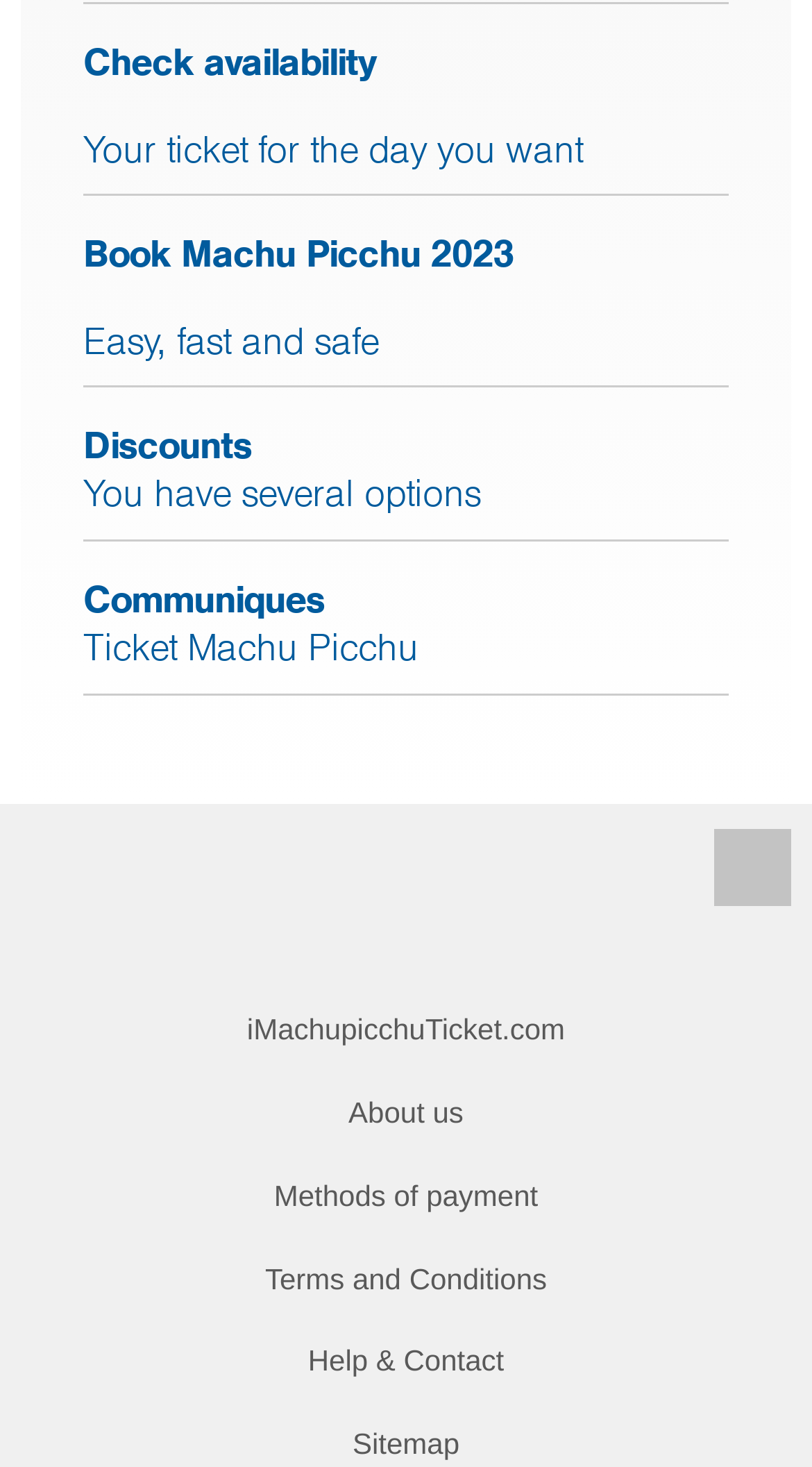Please indicate the bounding box coordinates for the clickable area to complete the following task: "Click the 'Federal Ministry of Education and Research' logo". The coordinates should be specified as four float numbers between 0 and 1, i.e., [left, top, right, bottom].

None